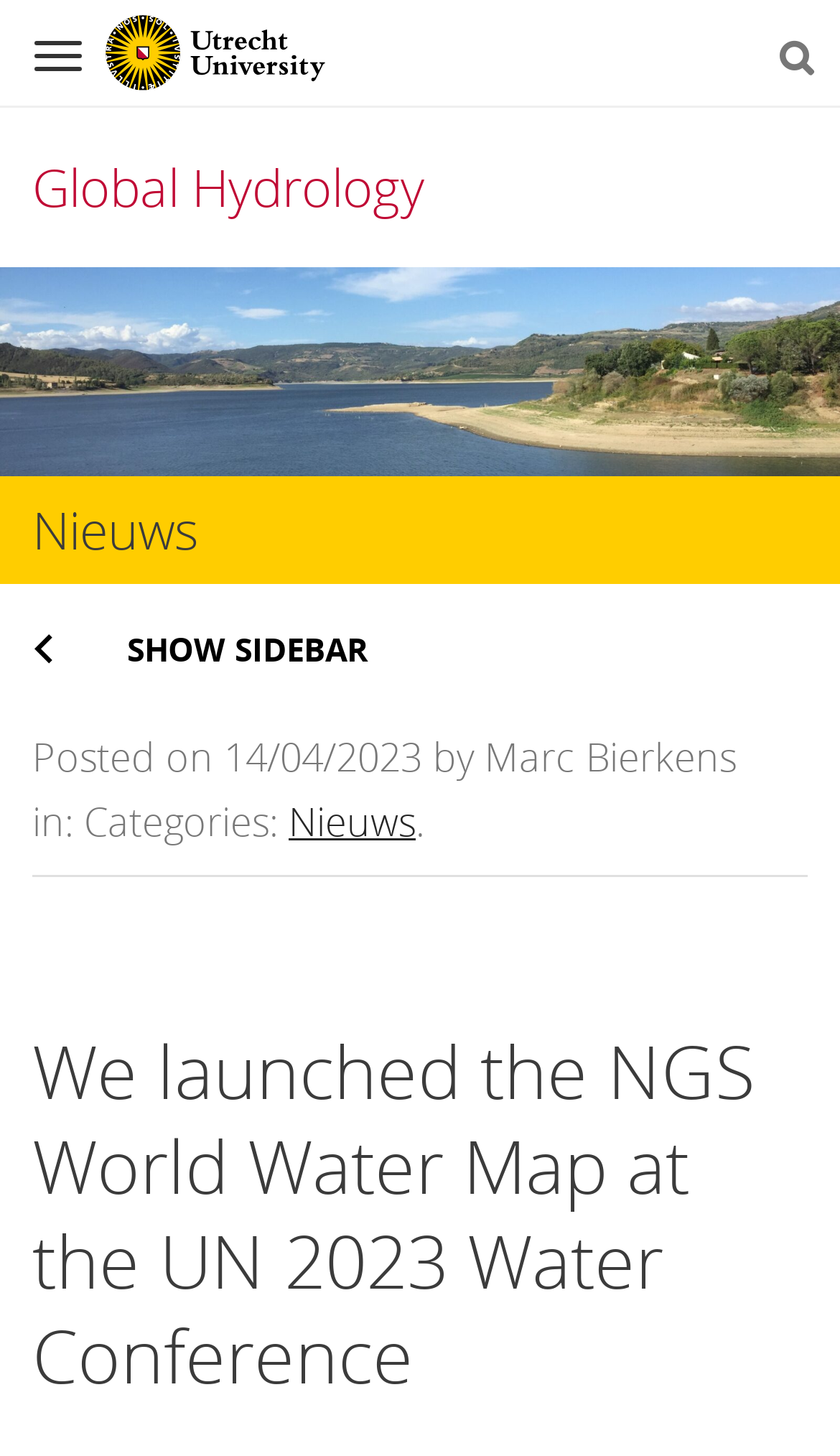Provide a thorough description of the webpage you see.

The webpage is about the launch of the World Water Map during the UN 2023 Water Week, a collaboration between National Geographic Society, ESRI, and Utrecht University. 

At the top left corner, there is a navigation button labeled "Navigation". Next to it, on the top left, is the logo of Utrecht University, which is an image. On the top right, there is a search bar. 

Below the search bar, there is a large heading that reads "Global Hydrology". This heading spans almost the entire width of the page. 

On the left side of the page, there is a sidebar with a heading "Nieuws" (which means "News" in Dutch). Below this heading, there is a button to show or hide the sidebar. 

In the main content area, there is a news article about the launch of the World Water Map. The article is dated 14/04/2023 and is written by Marc Bierkens. The article is categorized under "Nieuws". 

Below the article's metadata, there is a large heading that summarizes the article's content, which is about the launch of the World Water Map at the UN 2023 Water Conference.